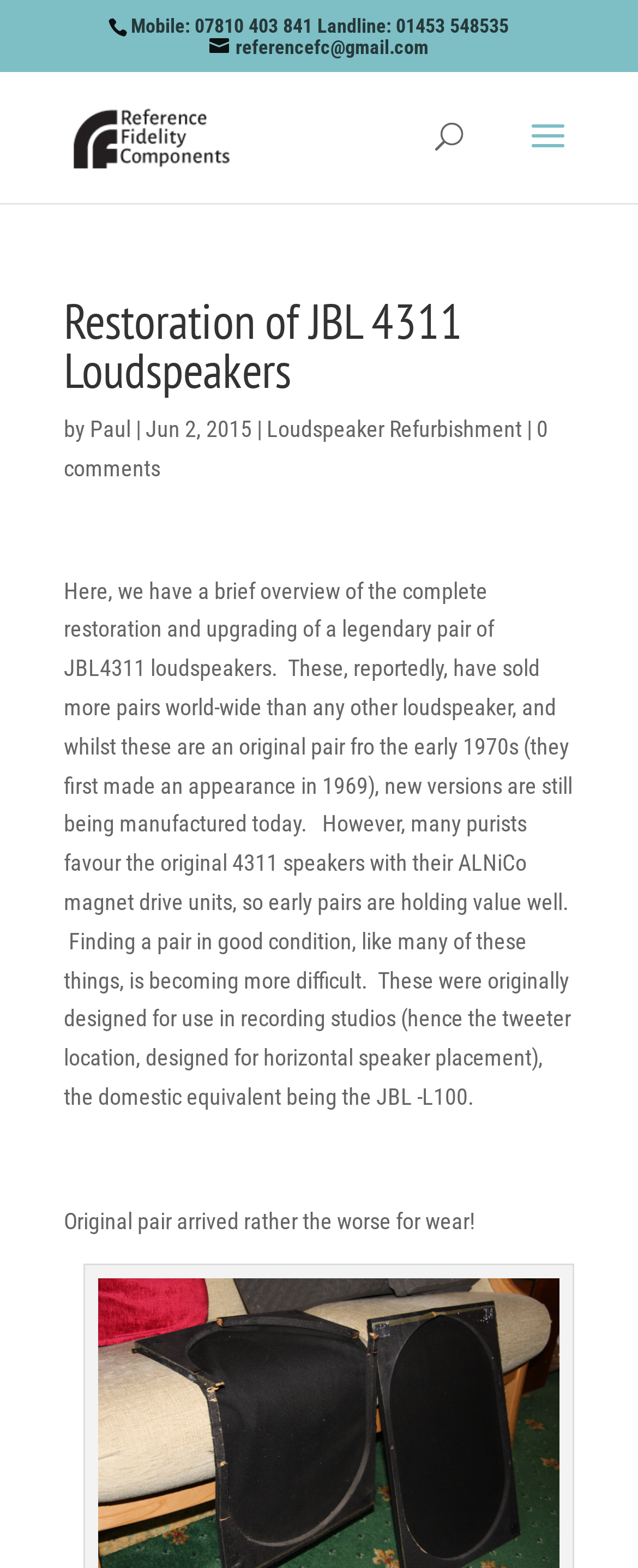What is the phone number of Reference Fidelity Components?
Please provide a single word or phrase as your answer based on the image.

07810 403 841